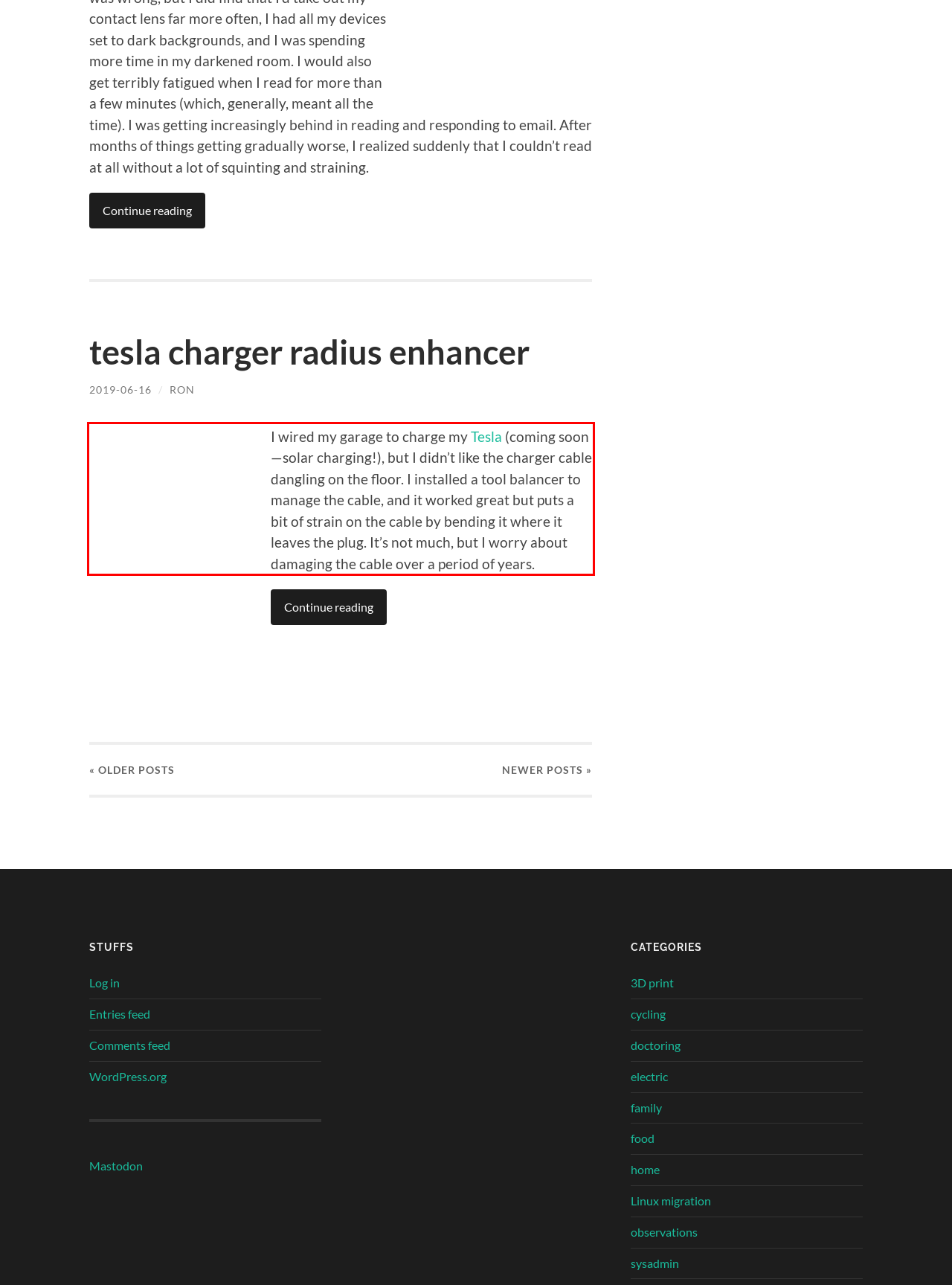Analyze the screenshot of a webpage where a red rectangle is bounding a UI element. Extract and generate the text content within this red bounding box.

I wired my garage to charge my Tesla (coming soon—solar charging!), but I didn’t like the charger cable dangling on the floor. I installed a tool balancer to manage the cable, and it worked great but puts a bit of strain on the cable by bending it where it leaves the plug. It’s not much, but I worry about damaging the cable over a period of years.